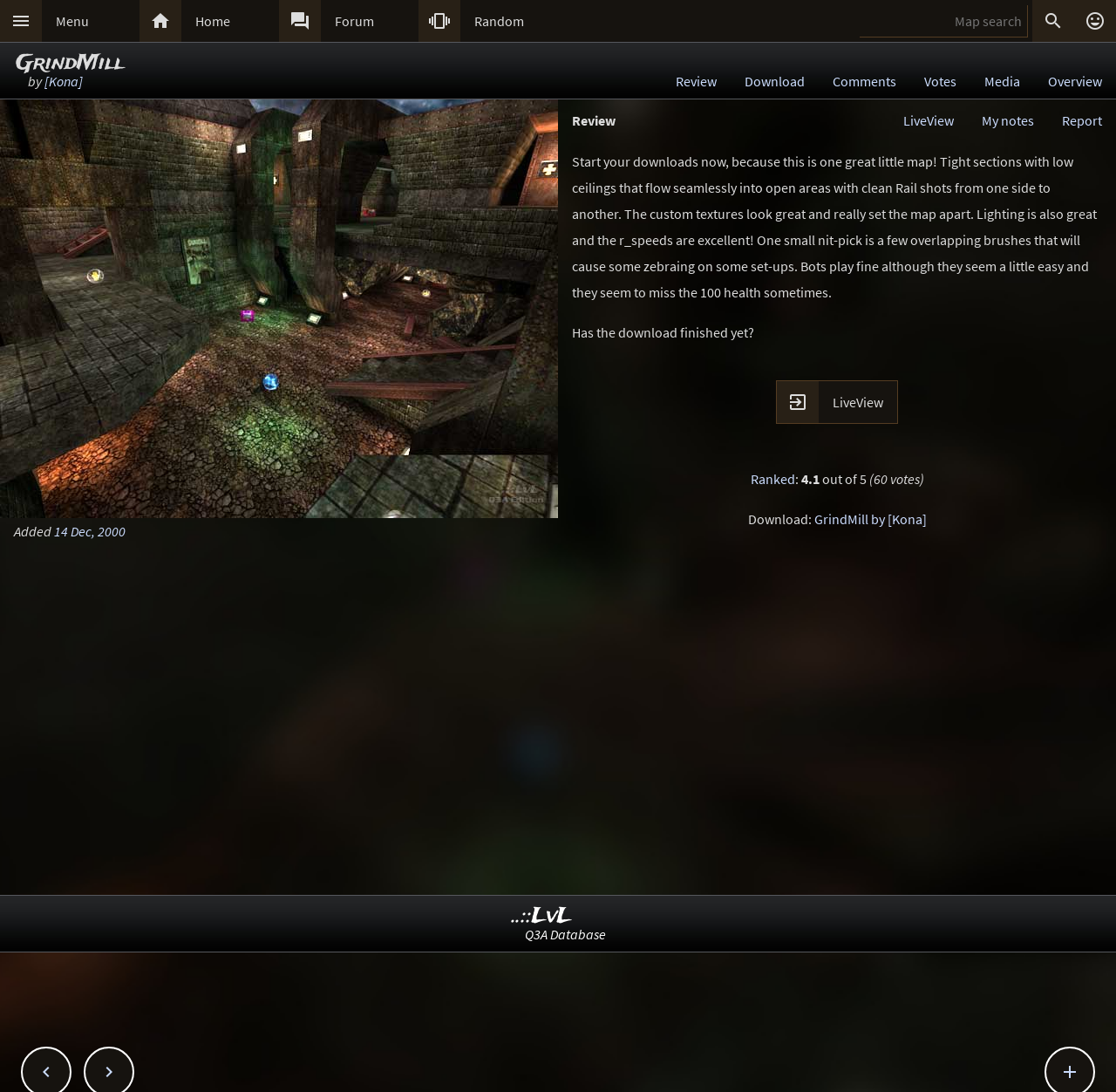Use a single word or phrase to answer the question:
Who is the author of the map?

[Kona]